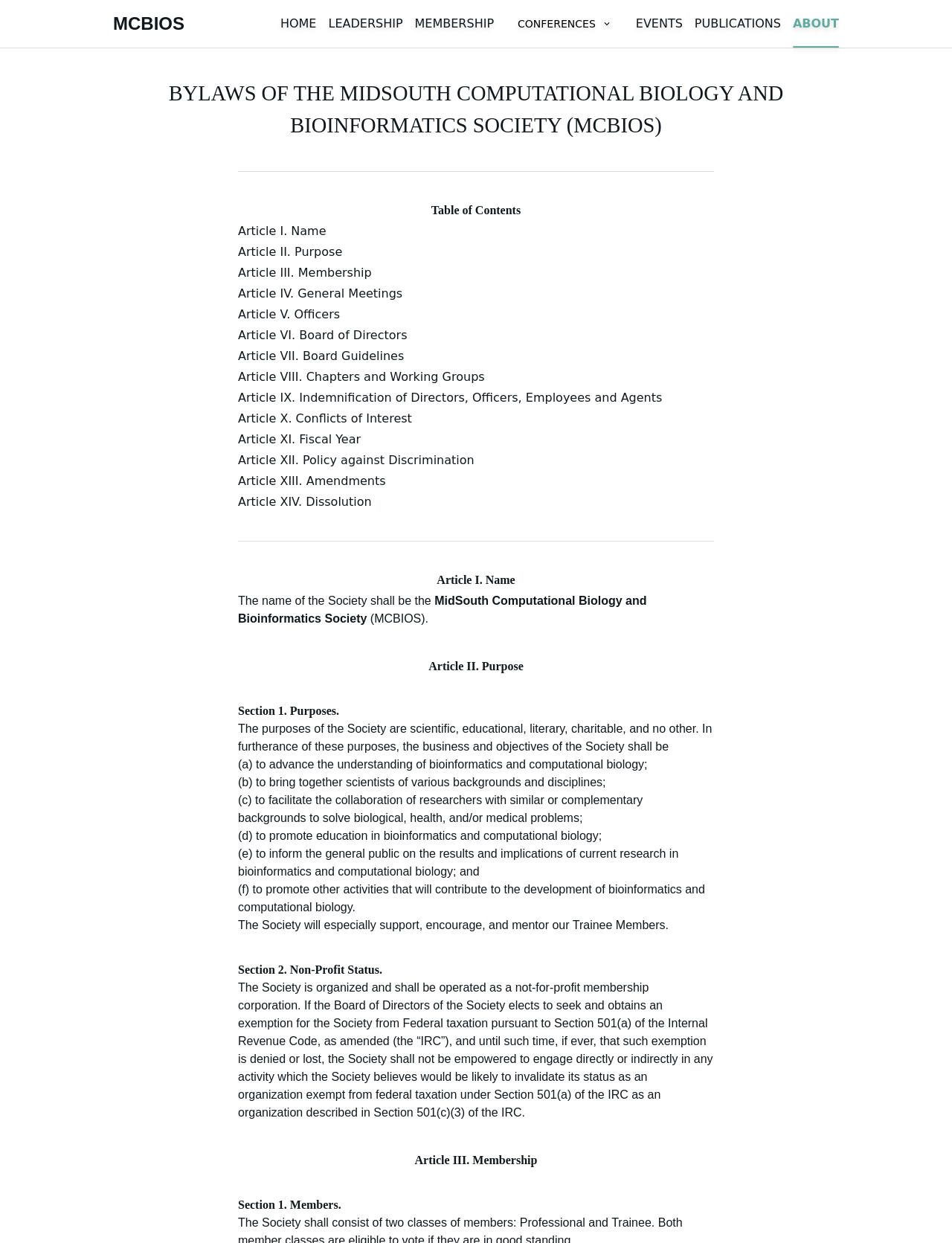Respond concisely with one word or phrase to the following query:
What is the name of the society?

MidSouth Computational Biology and Bioinformatics Society